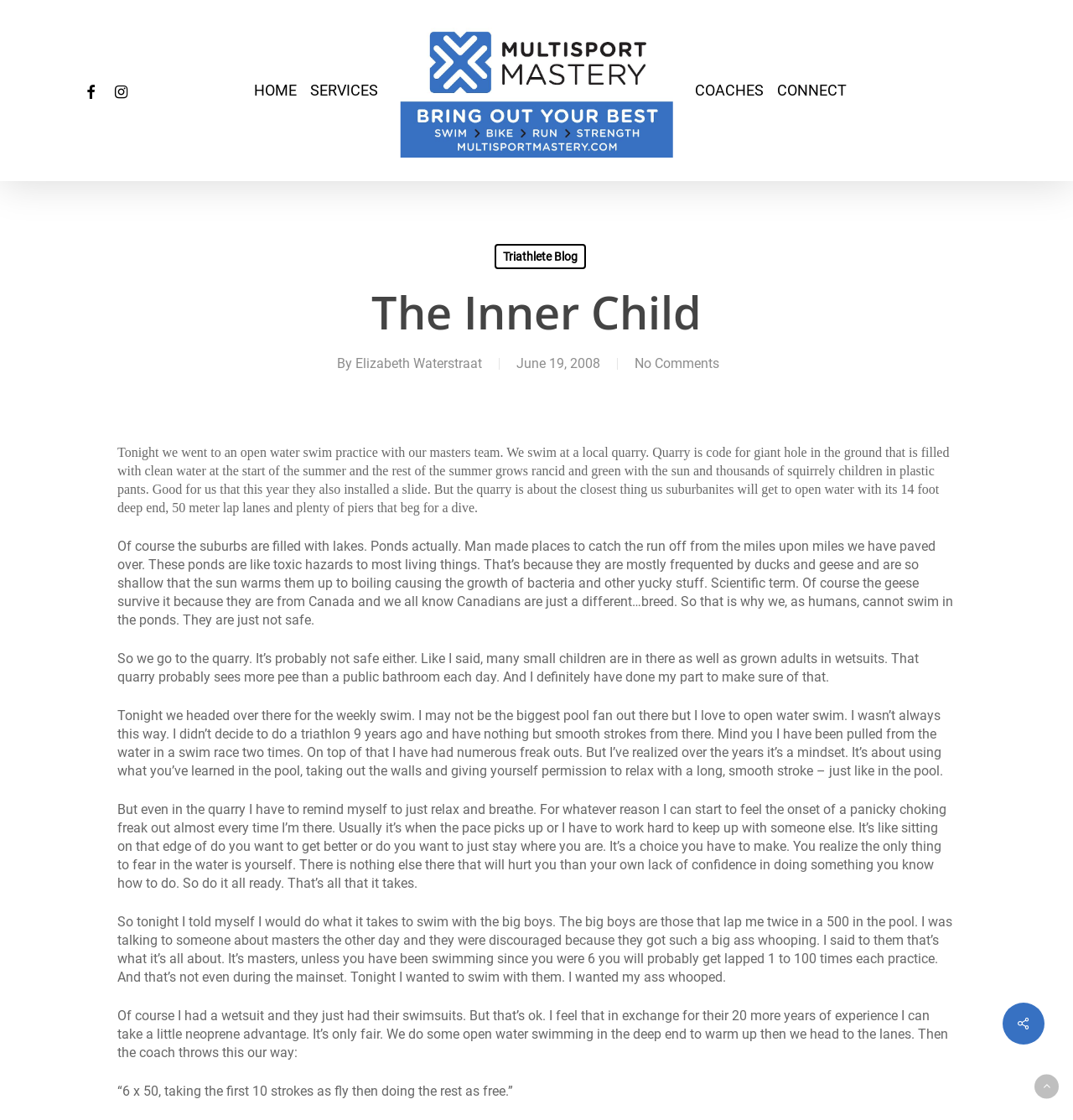Determine the coordinates of the bounding box that should be clicked to complete the instruction: "Go back to top". The coordinates should be represented by four float numbers between 0 and 1: [left, top, right, bottom].

[0.964, 0.959, 0.987, 0.981]